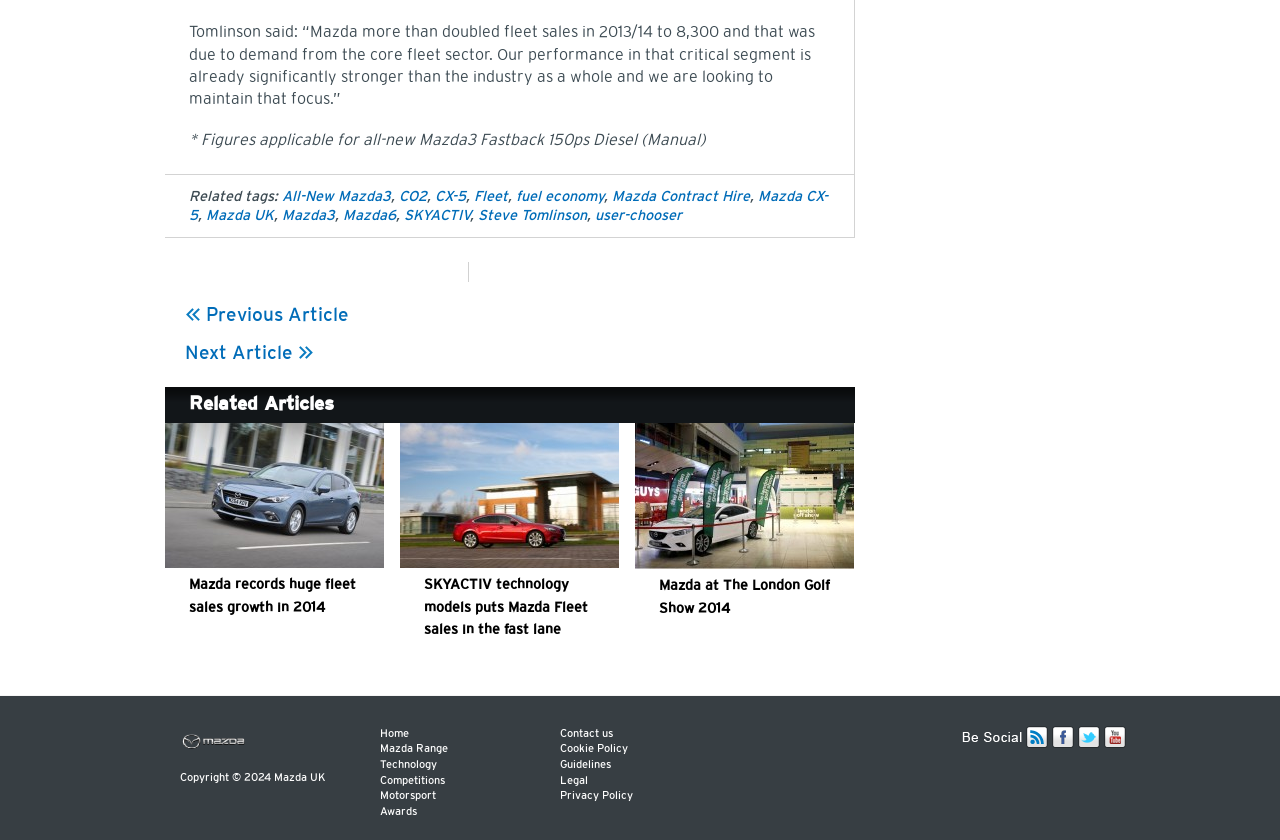What is the copyright year of the website?
Answer with a single word or phrase, using the screenshot for reference.

2024